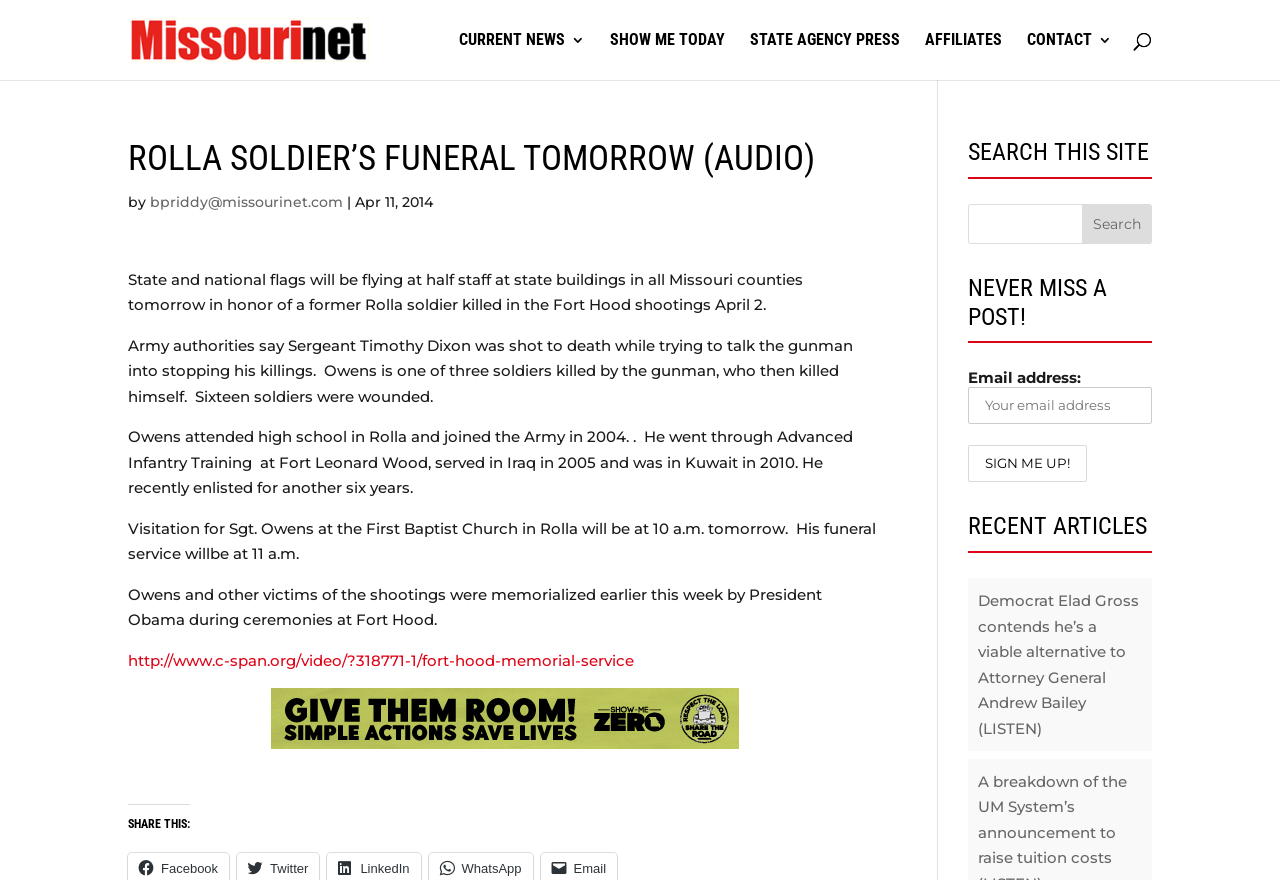Reply to the question with a single word or phrase:
What is the time of the funeral service for Sergeant Owens?

11 a.m.